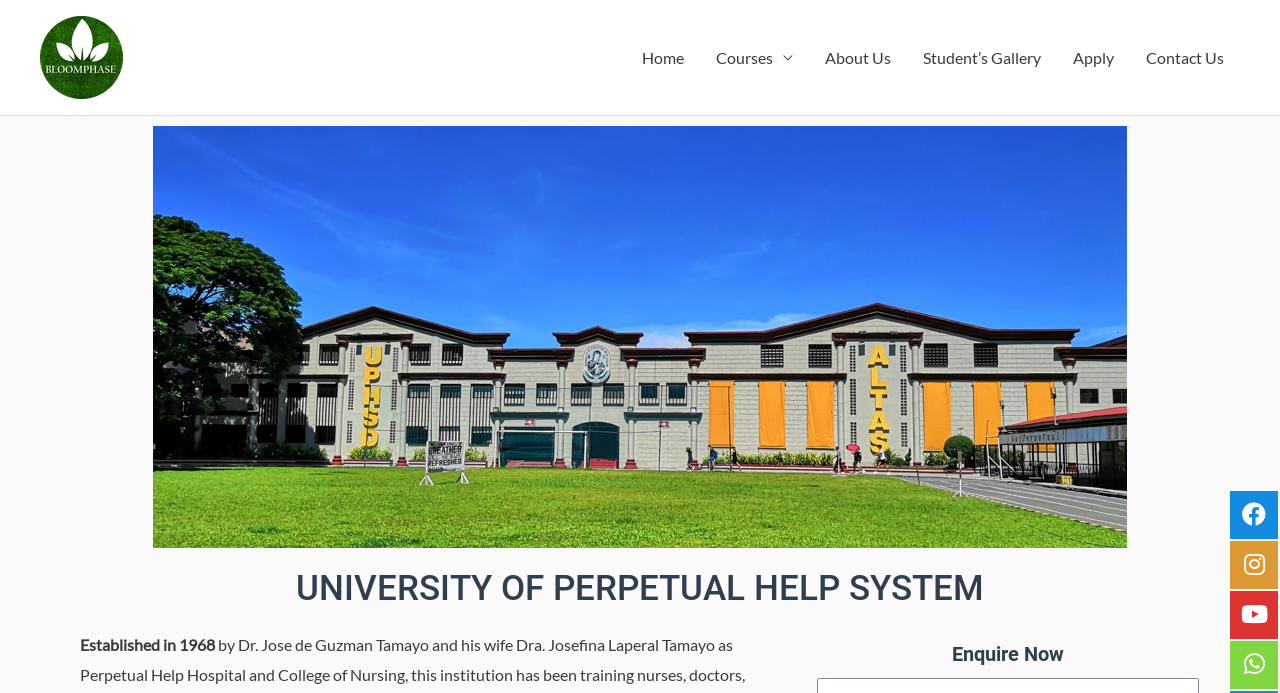What are the navigation links available?
Look at the image and answer with only one word or phrase.

Home, Courses, About Us, Student’s Gallery, Apply, Contact Us